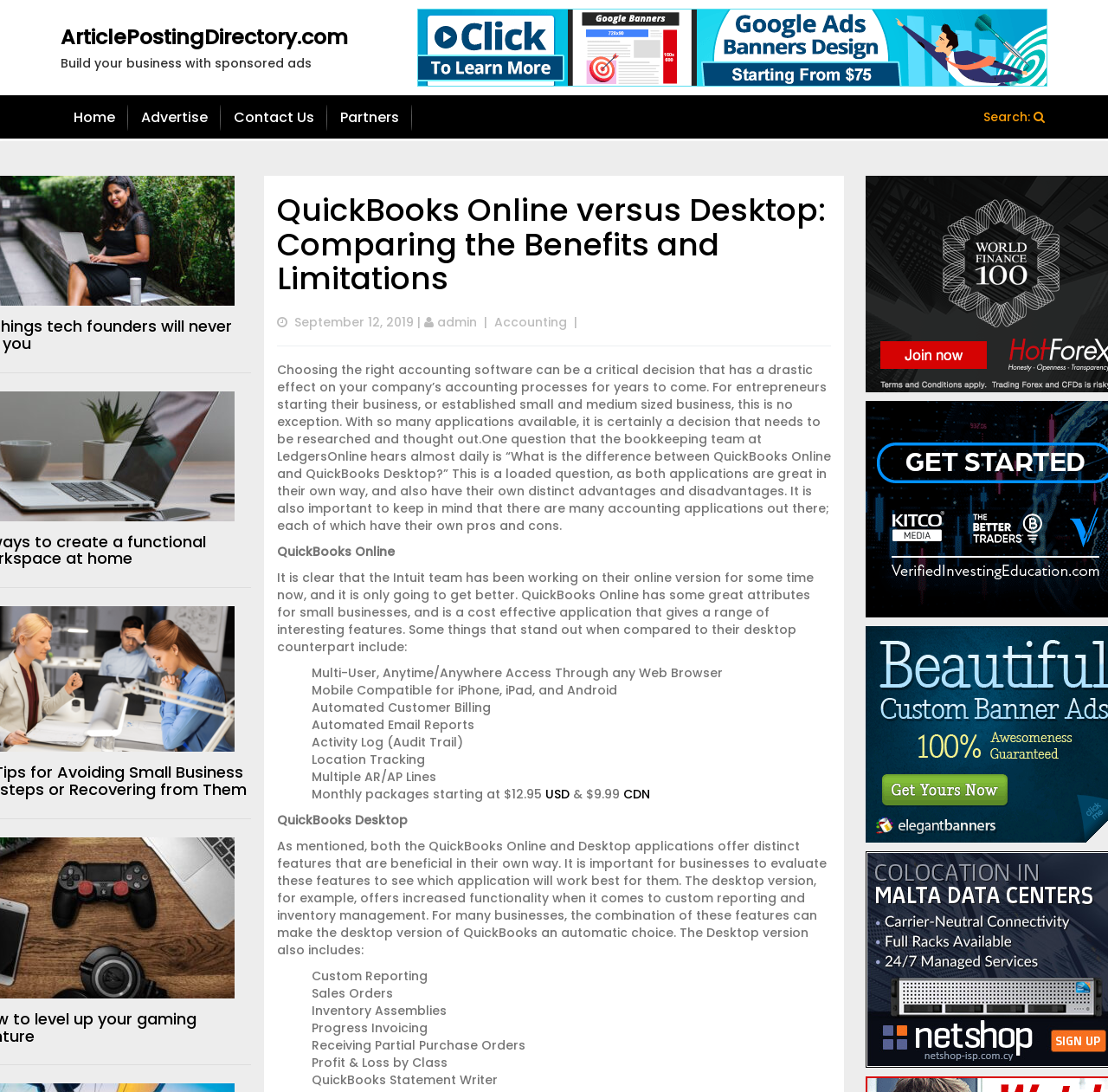Refer to the image and provide an in-depth answer to the question:
What is the starting price of QuickBooks Online?

The starting price of QuickBooks Online is $12.95, as mentioned in the article, which highlights the cost-effective nature of the application.